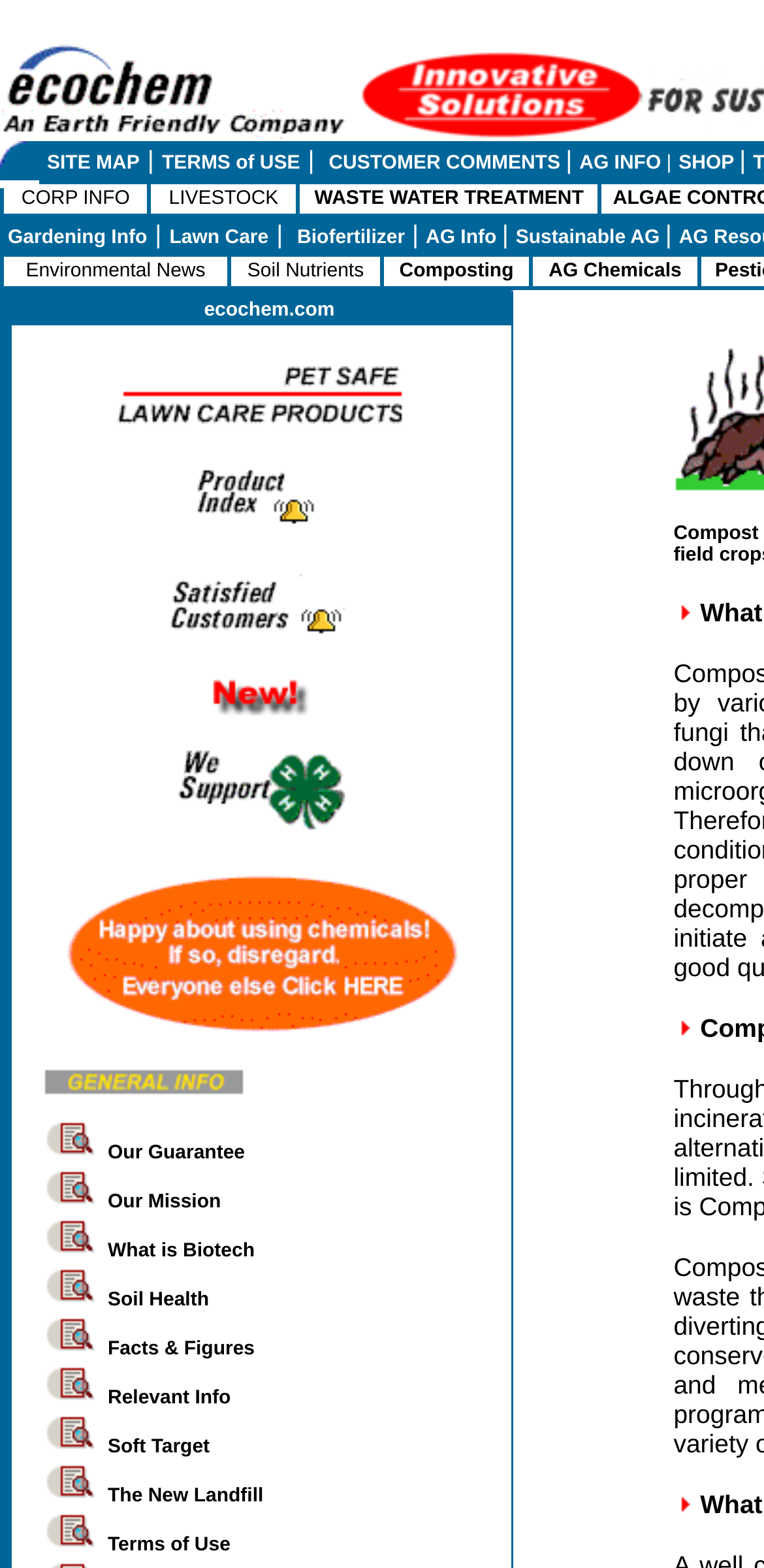Bounding box coordinates should be provided in the format (top-left x, top-left y, bottom-right x, bottom-right y) with all values between 0 and 1. Identify the bounding box for this UI element: Composting

[0.523, 0.16, 0.672, 0.181]